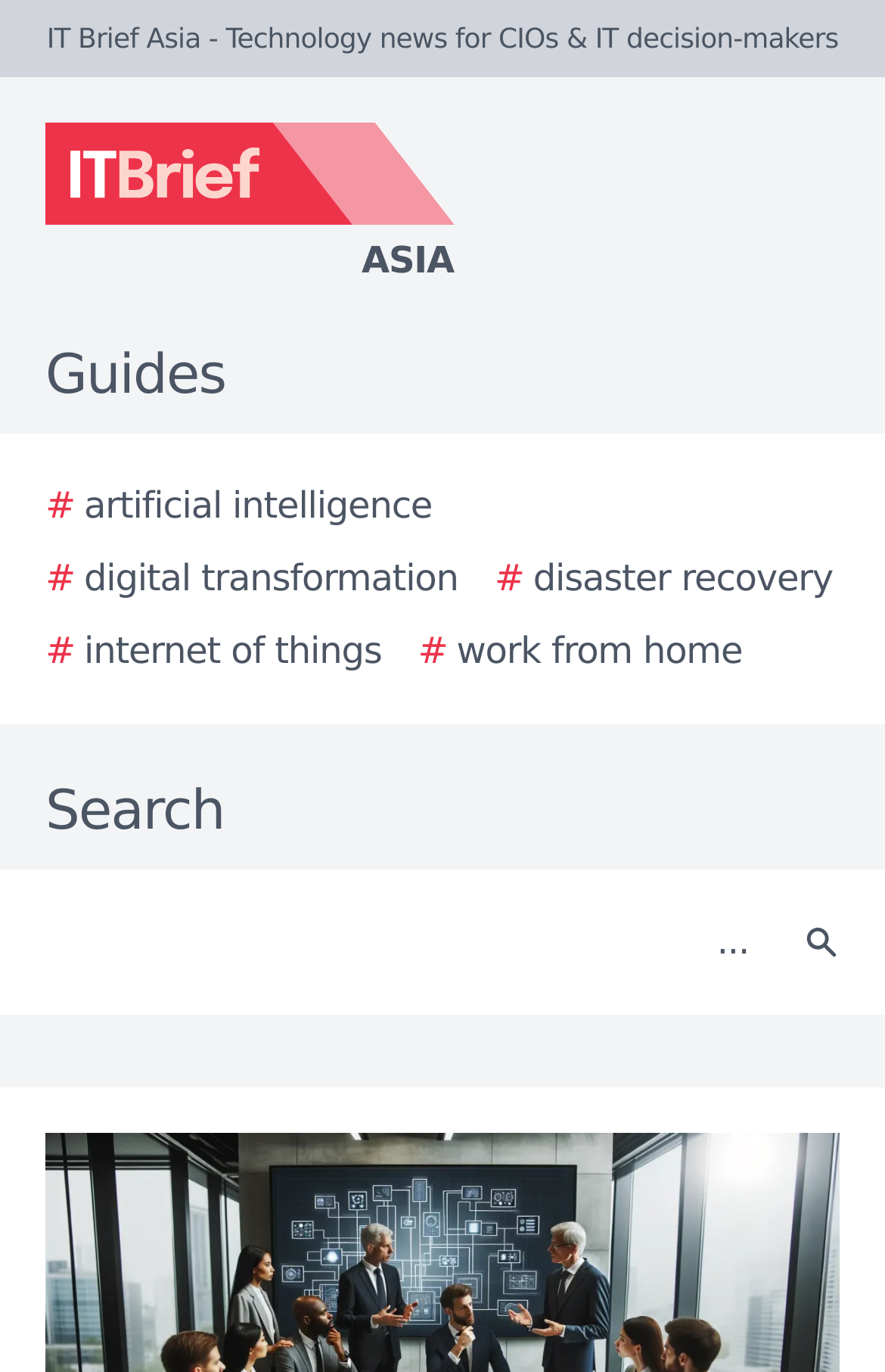How many links are there in the guides section?
Based on the image, respond with a single word or phrase.

5